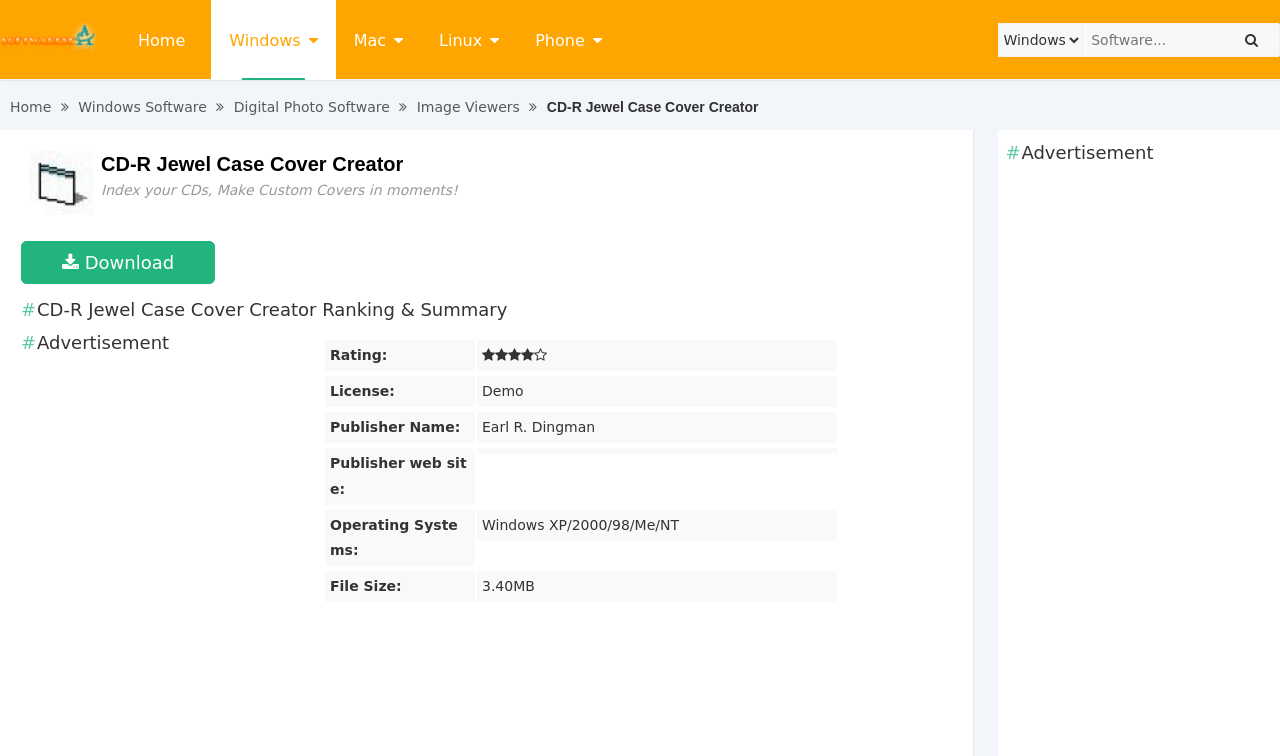Is there a download button on the page?
Based on the image, answer the question in a detailed manner.

I found the answer by looking at the LayoutTableCell element with the text ' Download' at [0.016, 0.295, 0.358, 0.401] which contains a link element with the same text, indicating a download button.